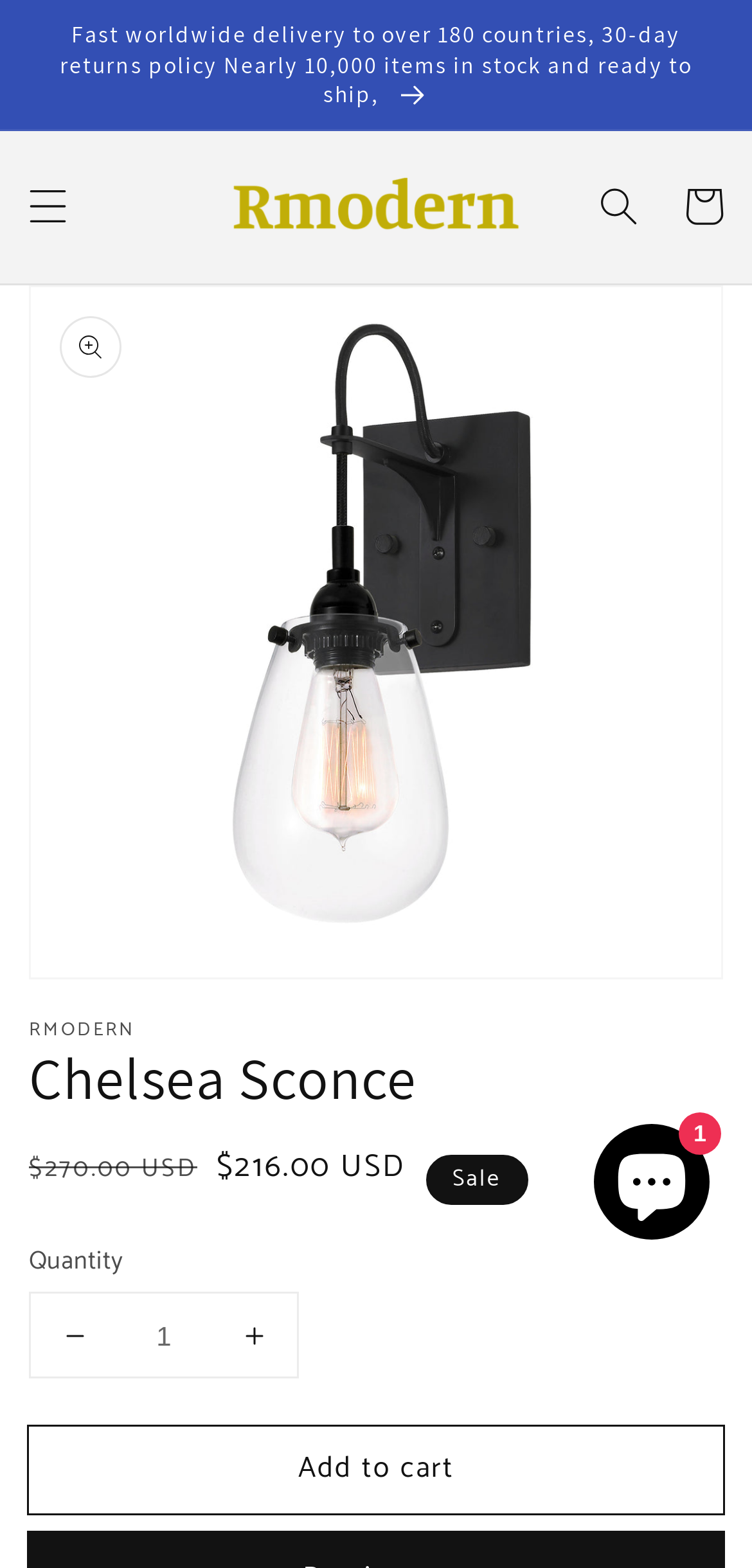Show the bounding box coordinates for the HTML element described as: "Add to cart".

[0.038, 0.91, 0.962, 0.965]